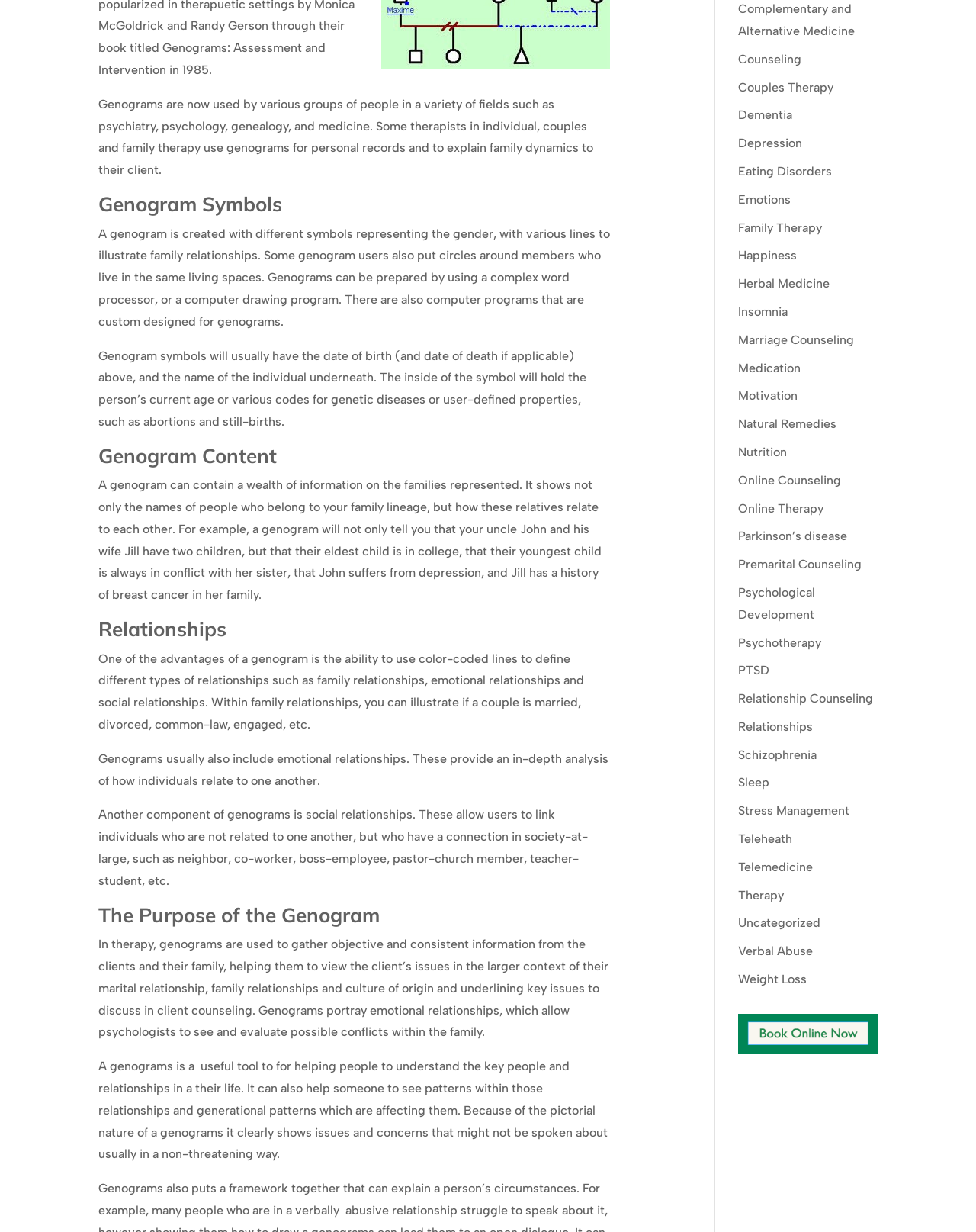Calculate the bounding box coordinates for the UI element based on the following description: "Premarital Counseling". Ensure the coordinates are four float numbers between 0 and 1, i.e., [left, top, right, bottom].

[0.756, 0.452, 0.883, 0.464]